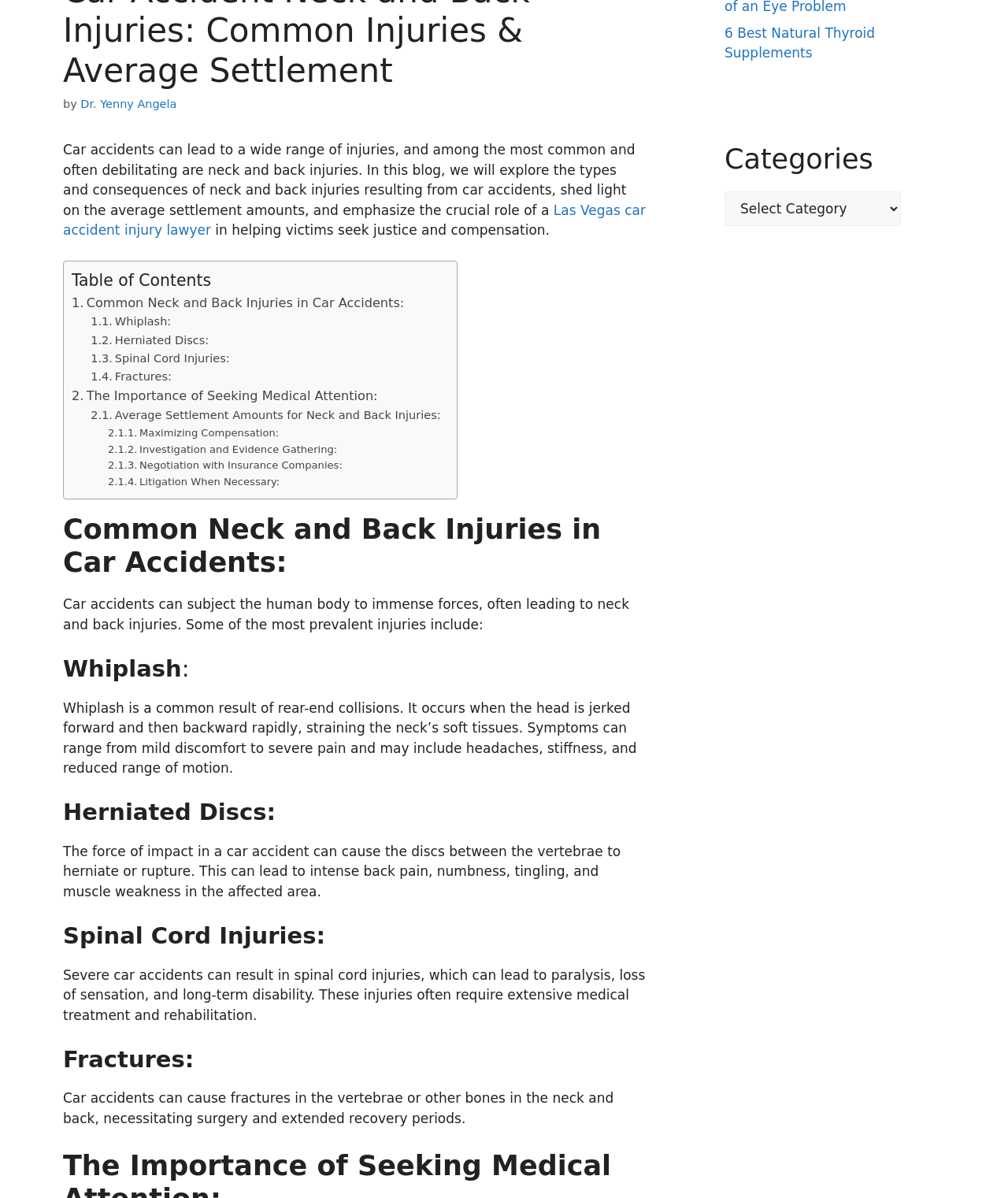Predict the bounding box of the UI element based on the description: "Fractures:". The coordinates should be four float numbers between 0 and 1, formatted as [left, top, right, bottom].

[0.09, 0.307, 0.17, 0.322]